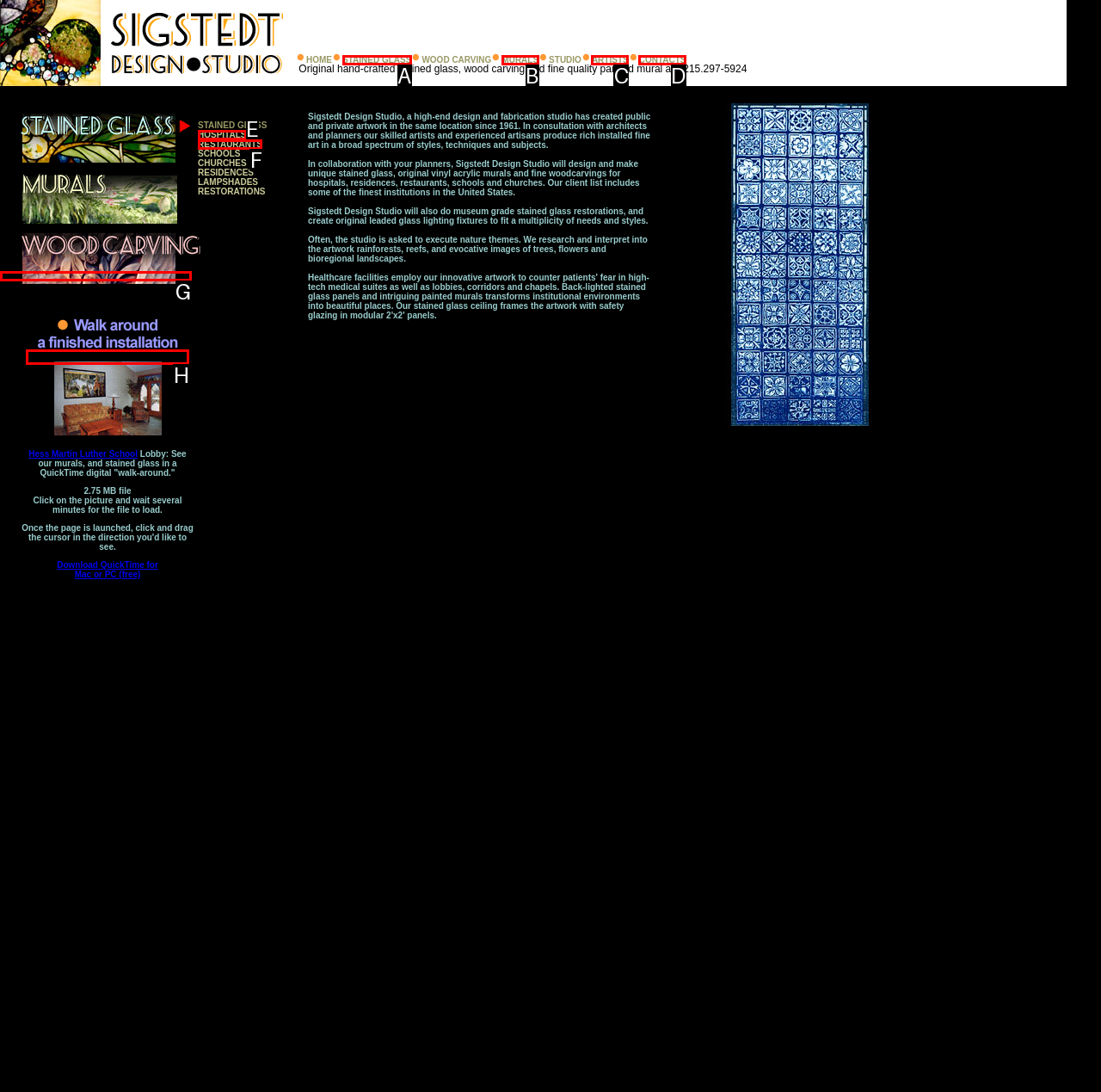Using the provided description: contacts, select the HTML element that corresponds to it. Indicate your choice with the option's letter.

D